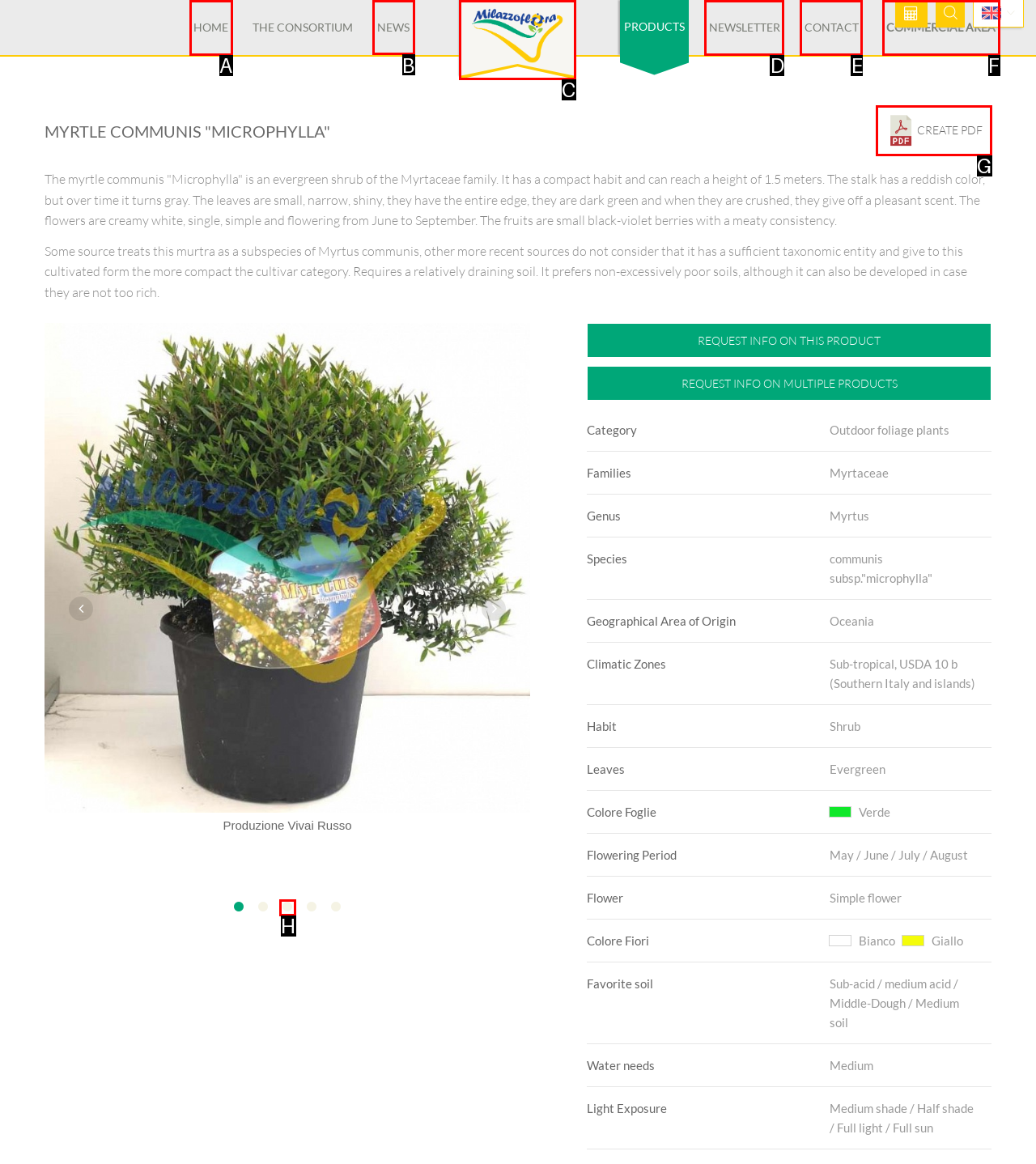Determine the letter of the element you should click to carry out the task: Click on the NEWS link
Answer with the letter from the given choices.

B